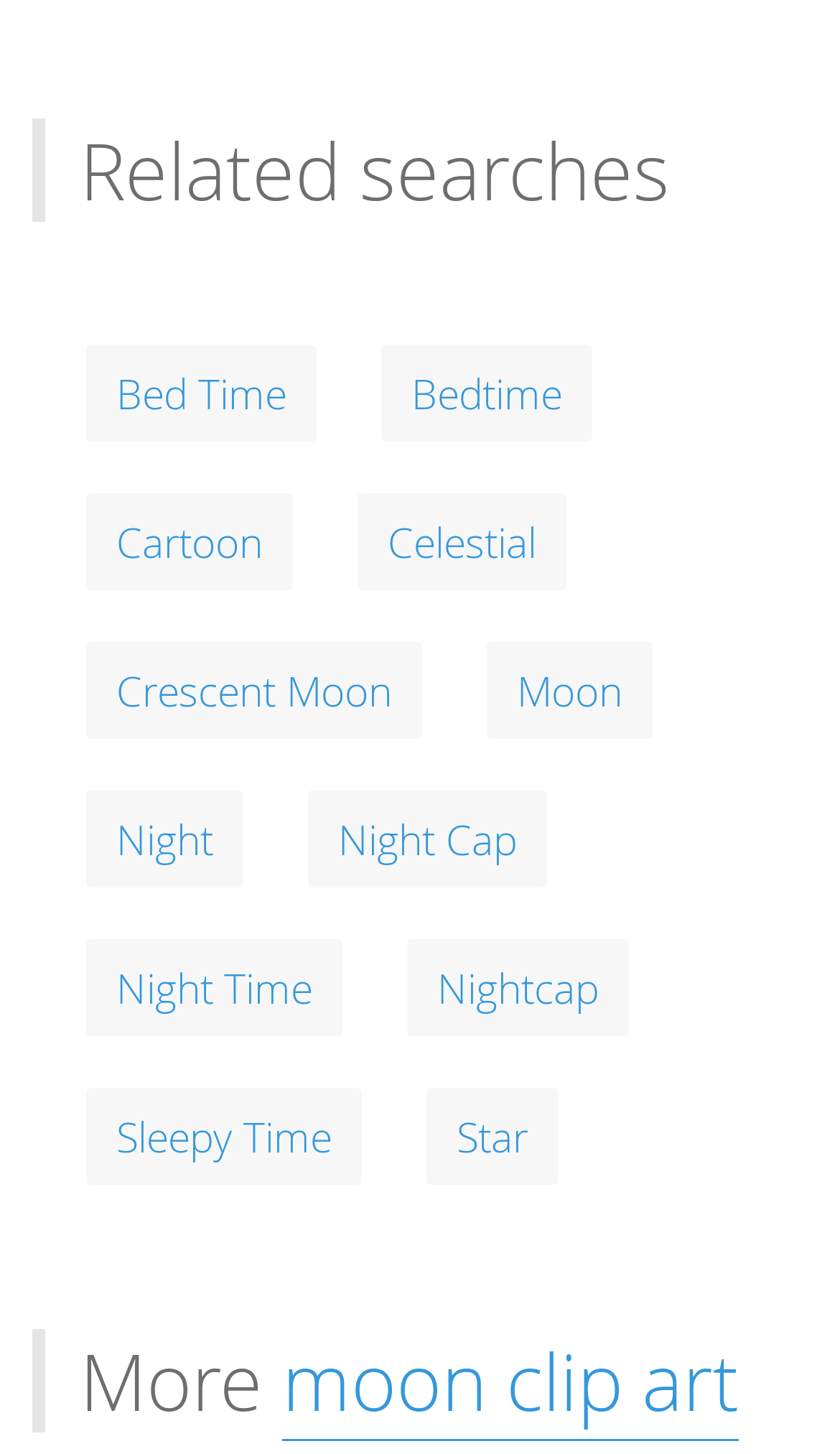Determine the bounding box coordinates of the clickable region to follow the instruction: "Explore Moon clip art".

[0.336, 0.914, 0.879, 0.991]